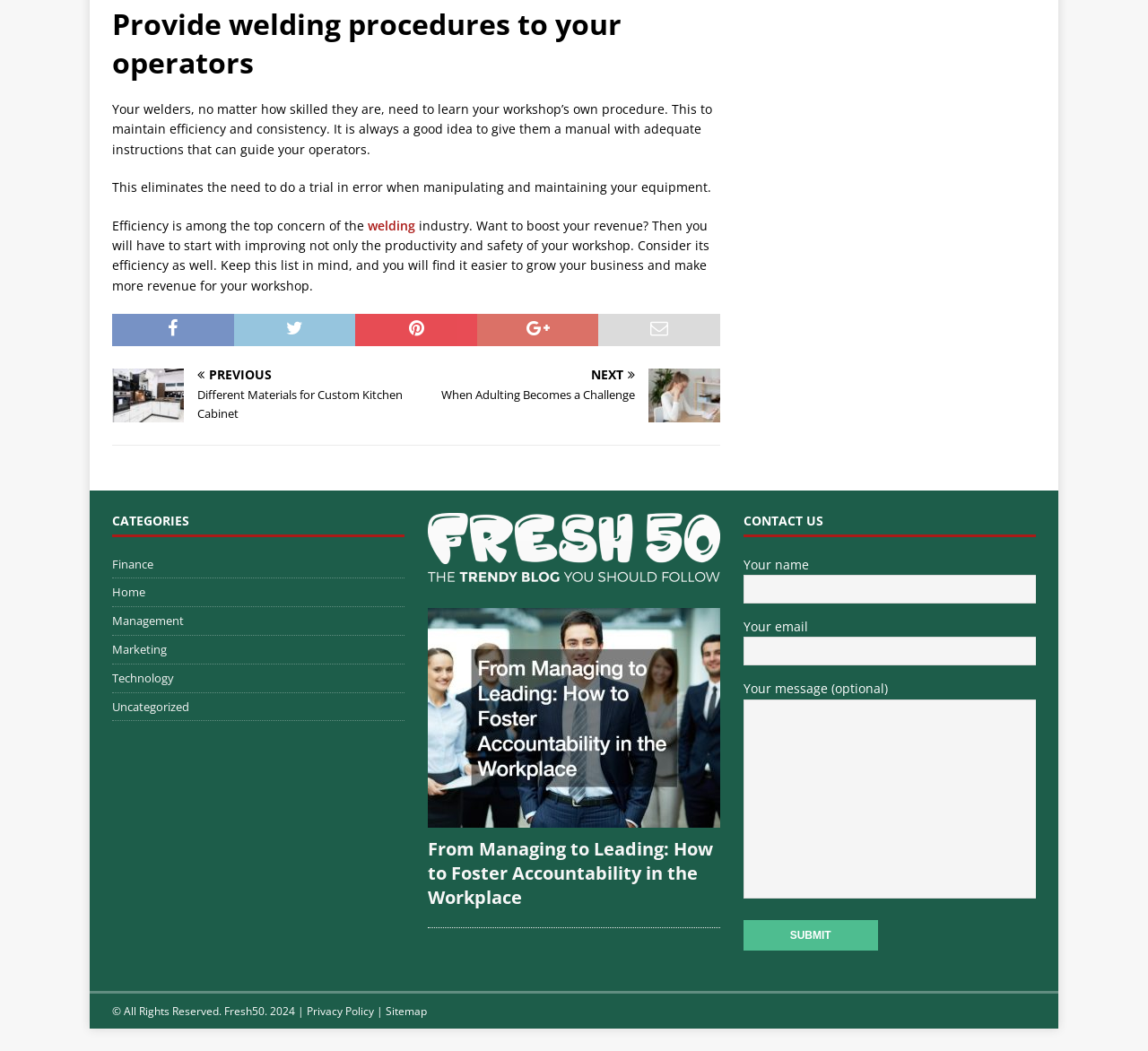Using the format (top-left x, top-left y, bottom-right x, bottom-right y), provide the bounding box coordinates for the described UI element. All values should be floating point numbers between 0 and 1: Privacy Policy

[0.267, 0.955, 0.326, 0.969]